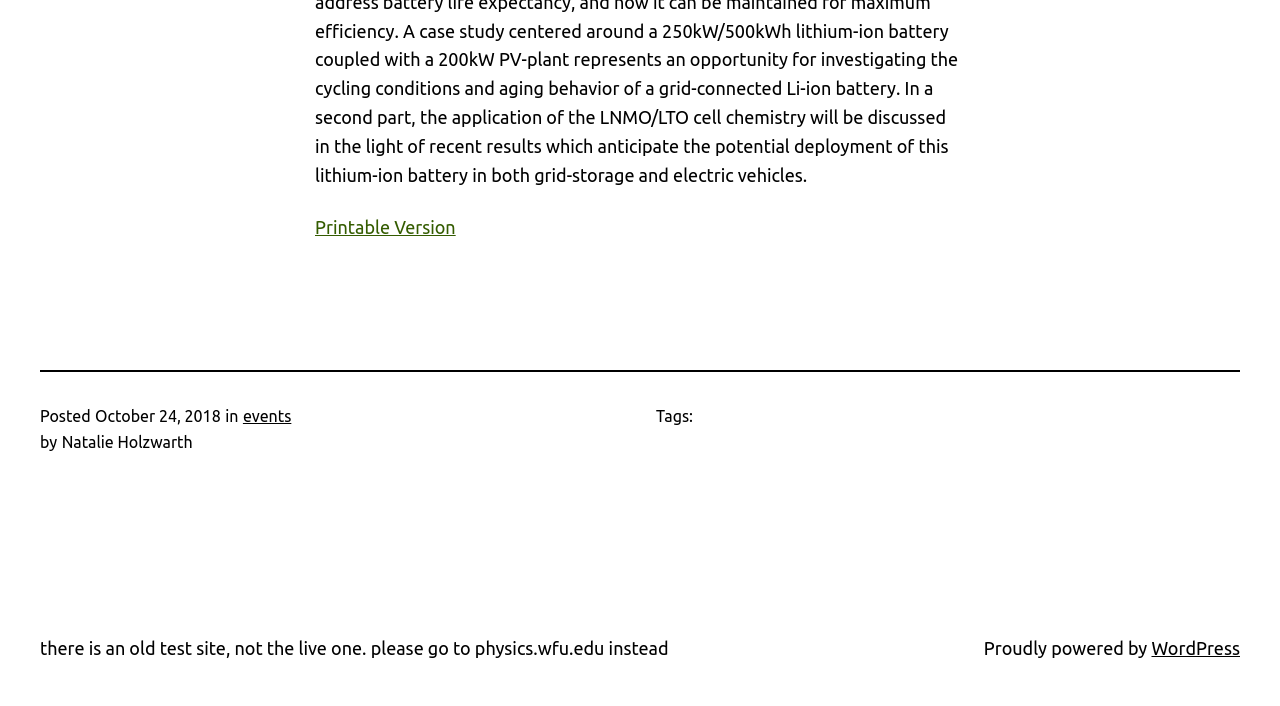Determine the bounding box coordinates for the UI element matching this description: "Printable Version".

[0.246, 0.308, 0.356, 0.336]